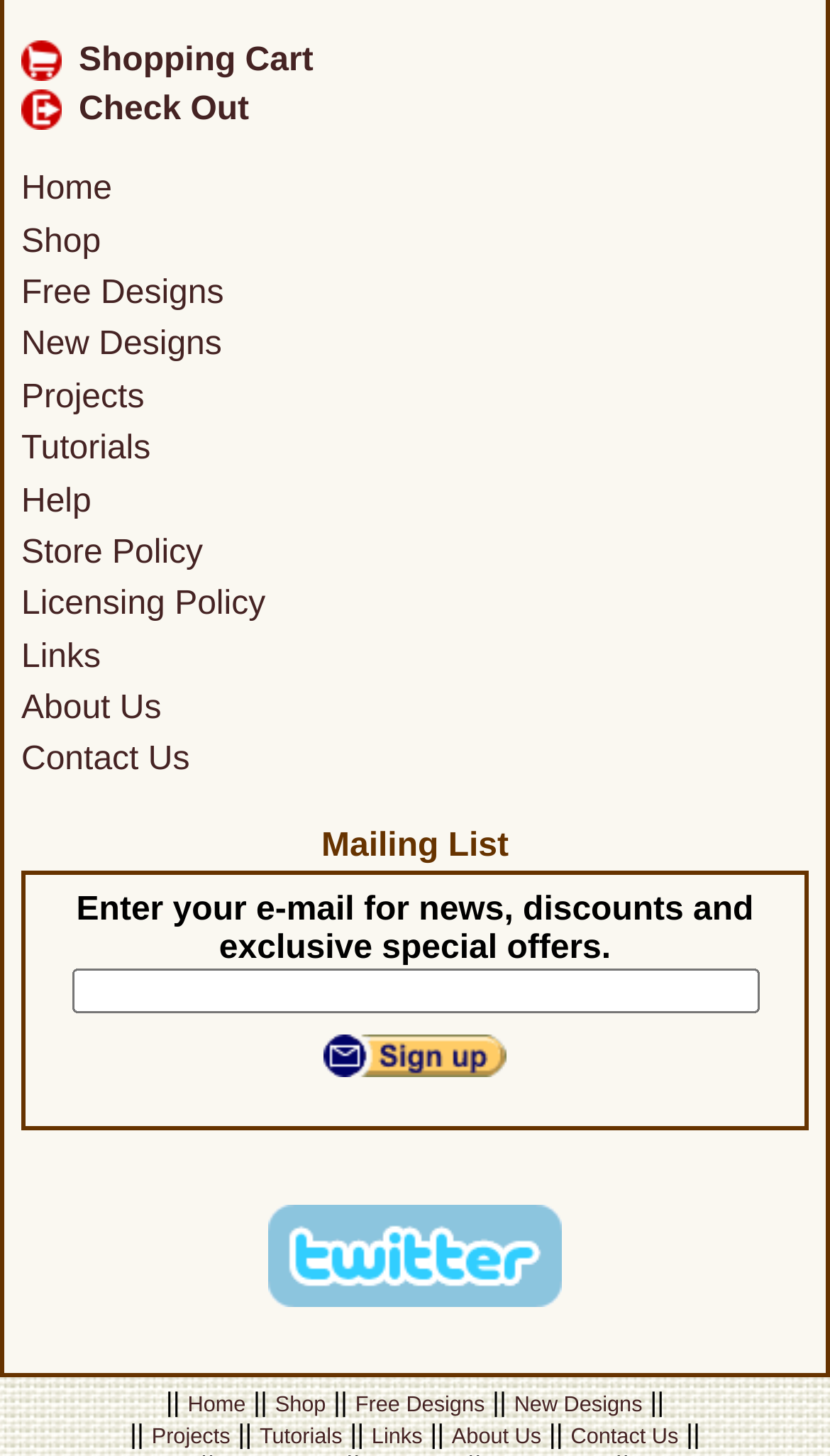What is the theme of the webpage?
Make sure to answer the question with a detailed and comprehensive explanation.

I analyzed the links and content on the webpage and found that they are related to designs, crafts, and shopping, which suggests that the theme of the webpage is likely related to designs or crafts.